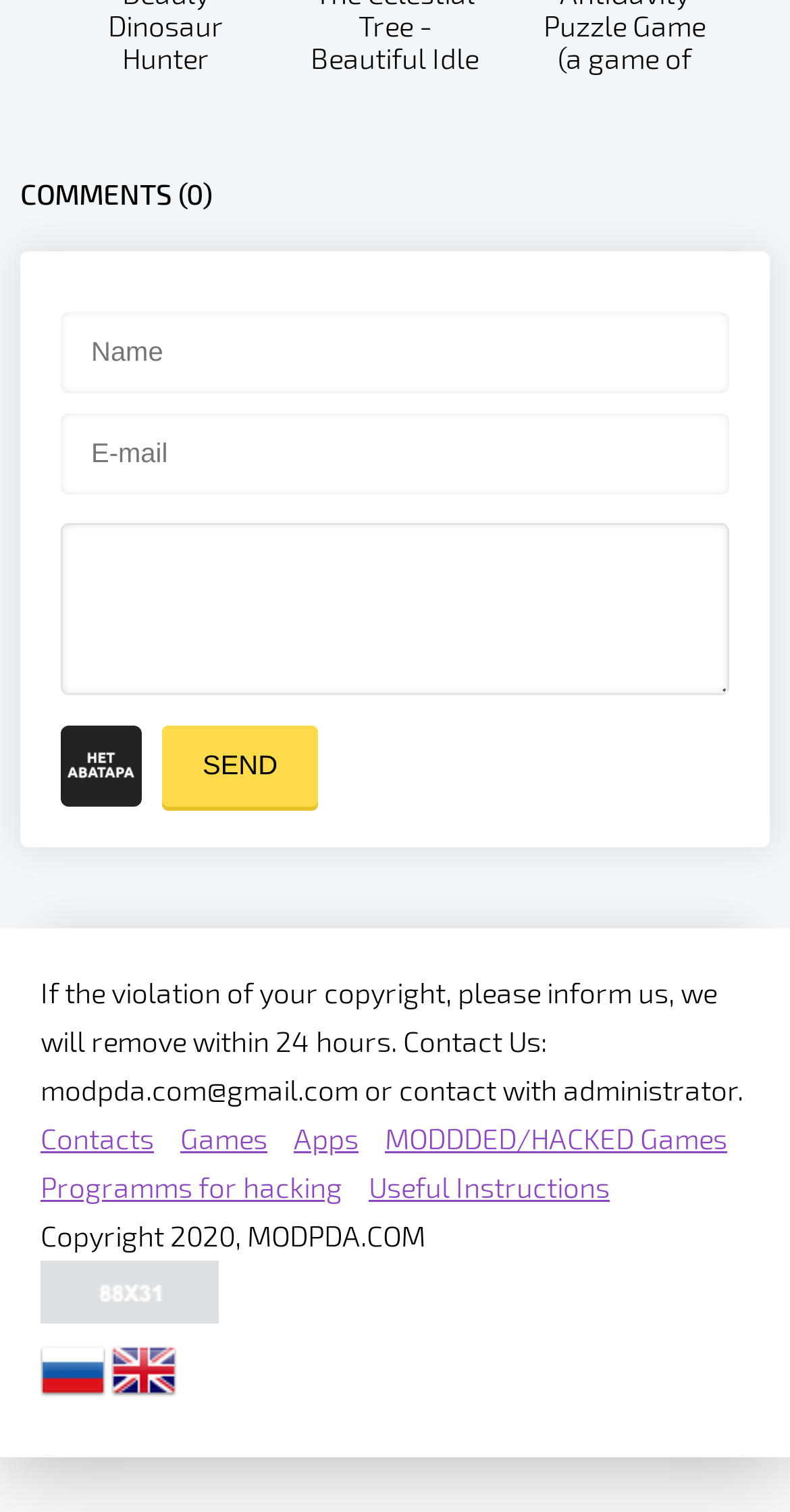What is the purpose of the contact information?
Answer the question with a single word or phrase derived from the image.

To report copyright violations